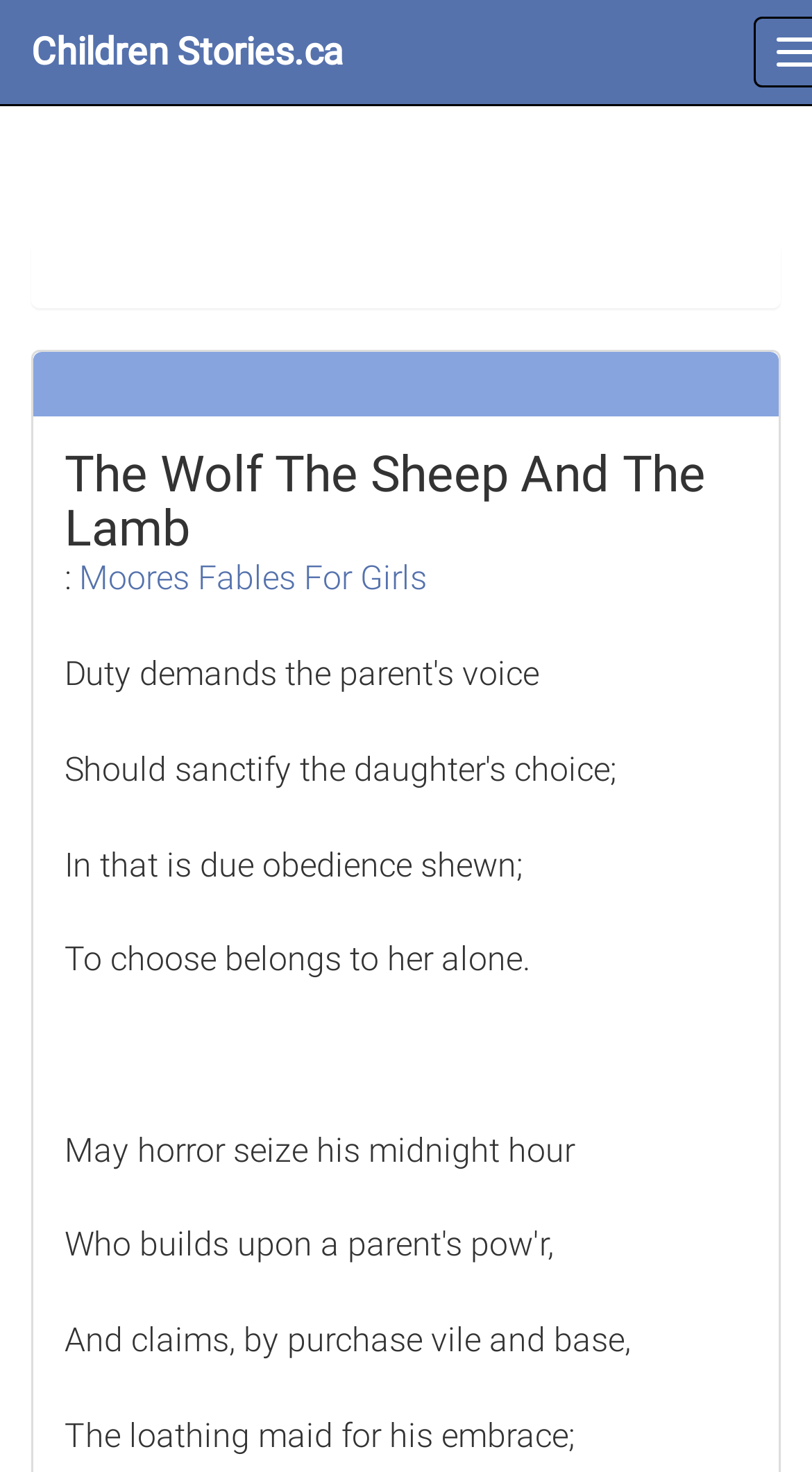Generate a thorough description of the webpage.

The webpage appears to be a literary work, specifically a poem or a fable, titled "The Wolf The Sheep And The Lamb". At the top-left corner, there is a link to "Children Stories.ca", which suggests that the webpage is part of a larger collection of children's stories. 

Below the title, there is a subtitle or a caption, "Moores Fables For Girls", which indicates that the story is from a collection of fables for girls. 

The main content of the webpage consists of several lines of poetry or verse, which are arranged vertically from top to bottom. The first two lines, "Duty demands the parent's voice; Should sanctify the daughter's choice;" are not explicitly mentioned in the accessibility tree, but they are likely to be present at the top of the page, above the title. 

The subsequent lines of poetry are "In that is due obedience shewn;", "To choose belongs to her alone.", "May horror seize his midnight hour", "And claims, by purchase vile and base,", and "The loathing maid for his embrace;". These lines are positioned below the title and the subtitle, and are arranged in a vertical sequence.